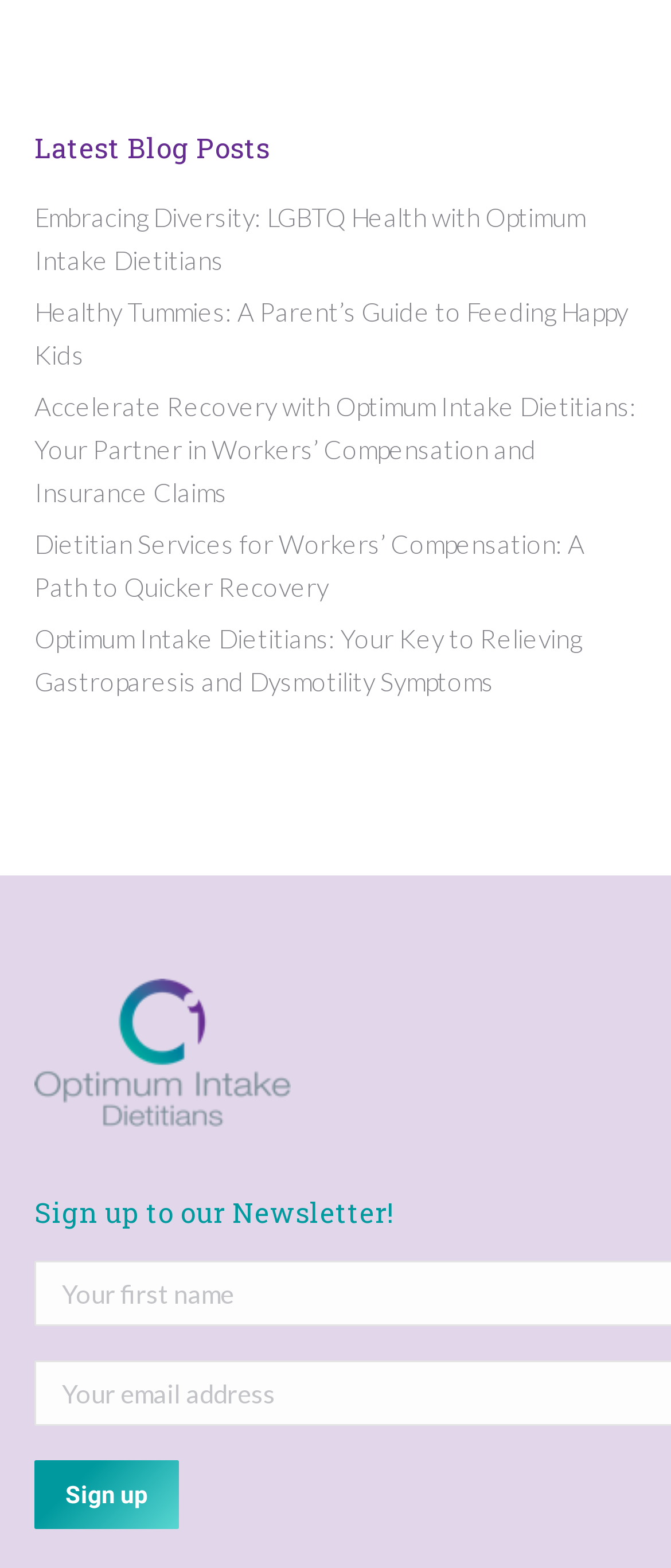What is the topic of the first blog post?
Provide a short answer using one word or a brief phrase based on the image.

LGBTQ Health